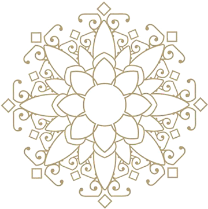Give a one-word or one-phrase response to the question:
What pattern is used in the logo design?

Floral mandala